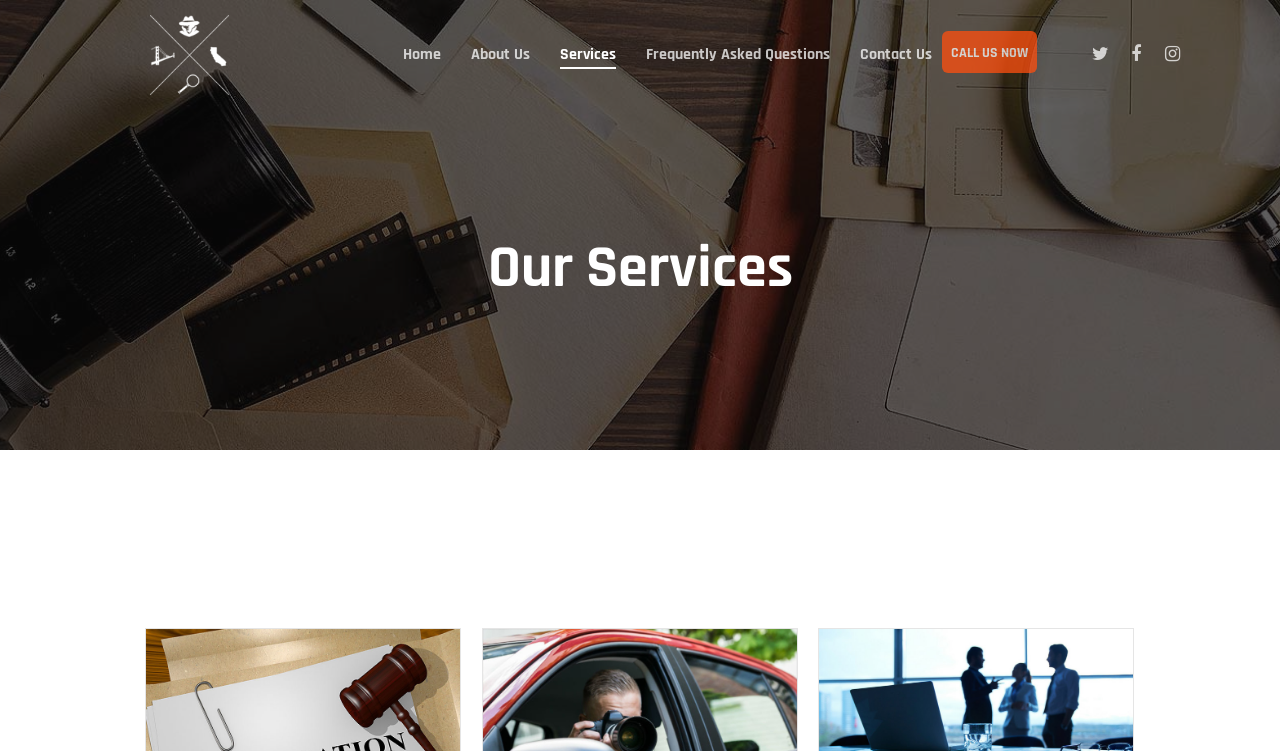Using details from the image, please answer the following question comprehensively:
What is the title of the main section?

The main section of the webpage has a heading that reads 'Our Services'. This suggests that the main section is about the services offered by SF Bay Investigations.